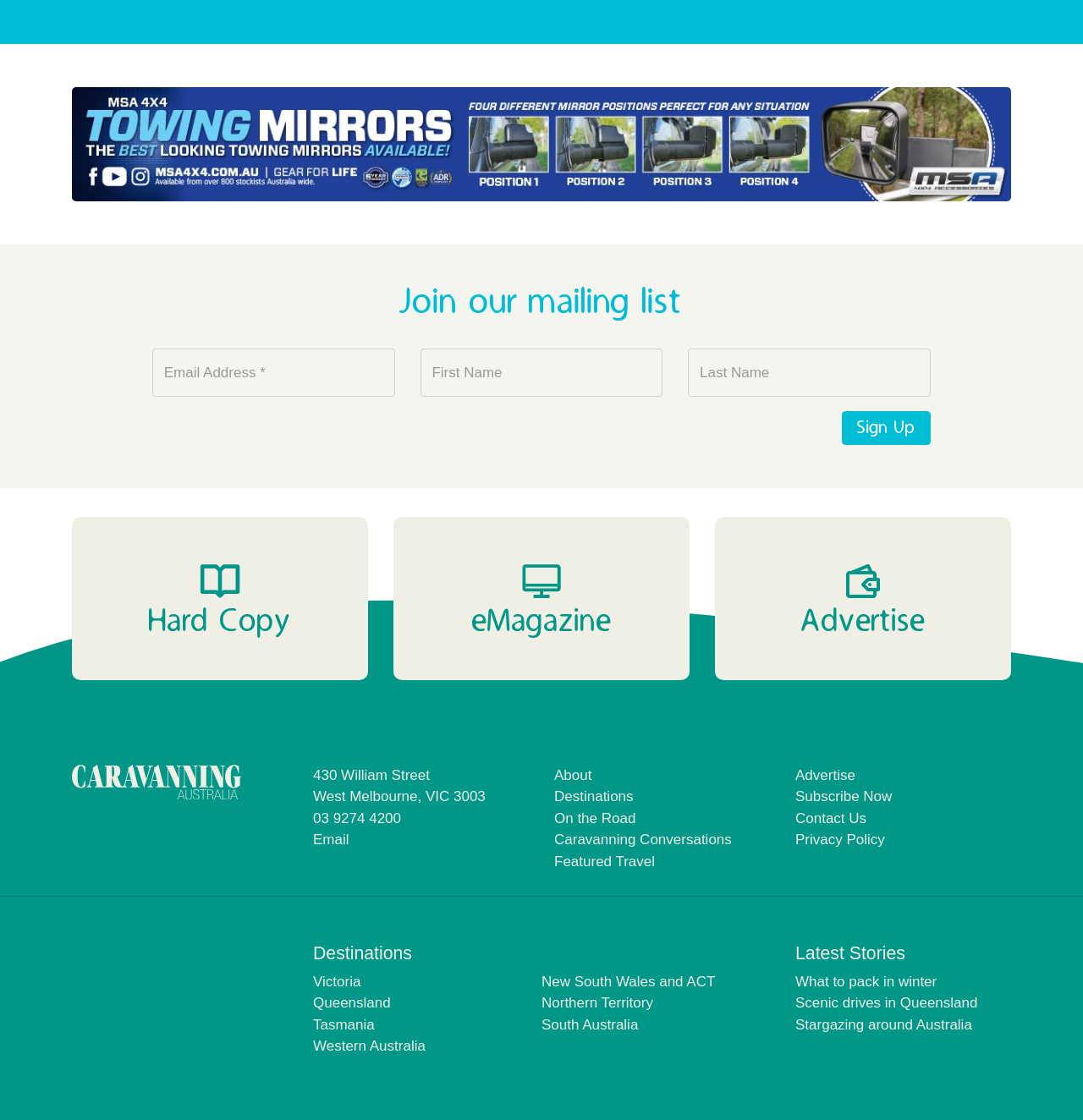Predict the bounding box coordinates of the area that should be clicked to accomplish the following instruction: "Go to Home page". The bounding box coordinates should consist of four float numbers between 0 and 1, i.e., [left, top, right, bottom].

None